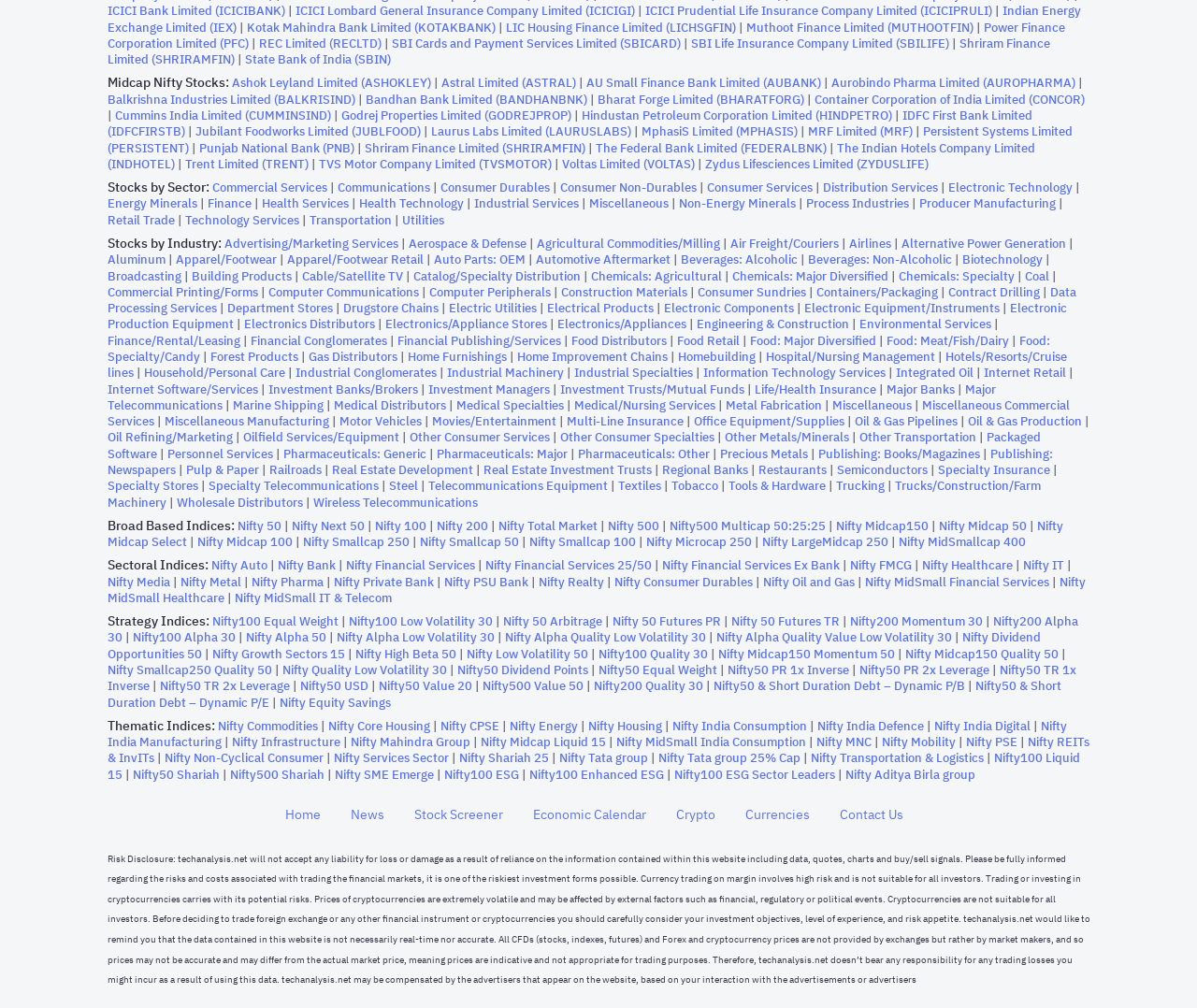Identify the bounding box coordinates for the element you need to click to achieve the following task: "Browse Energy Minerals". Provide the bounding box coordinates as four float numbers between 0 and 1, in the form [left, top, right, bottom].

[0.089, 0.194, 0.164, 0.209]